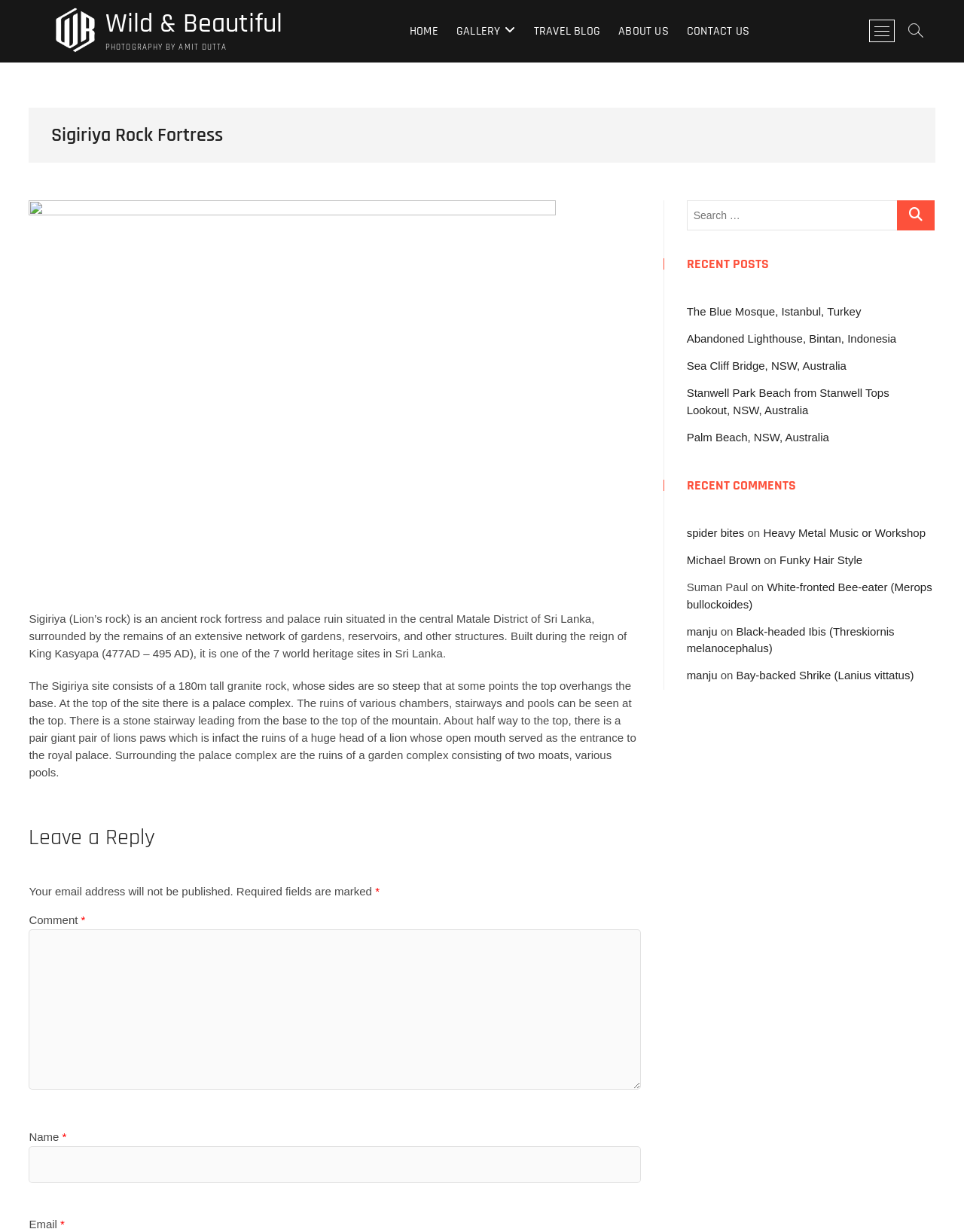What is Sigiriya Rock Fortress?
Using the image as a reference, give a one-word or short phrase answer.

Ancient rock fortress and palace ruin